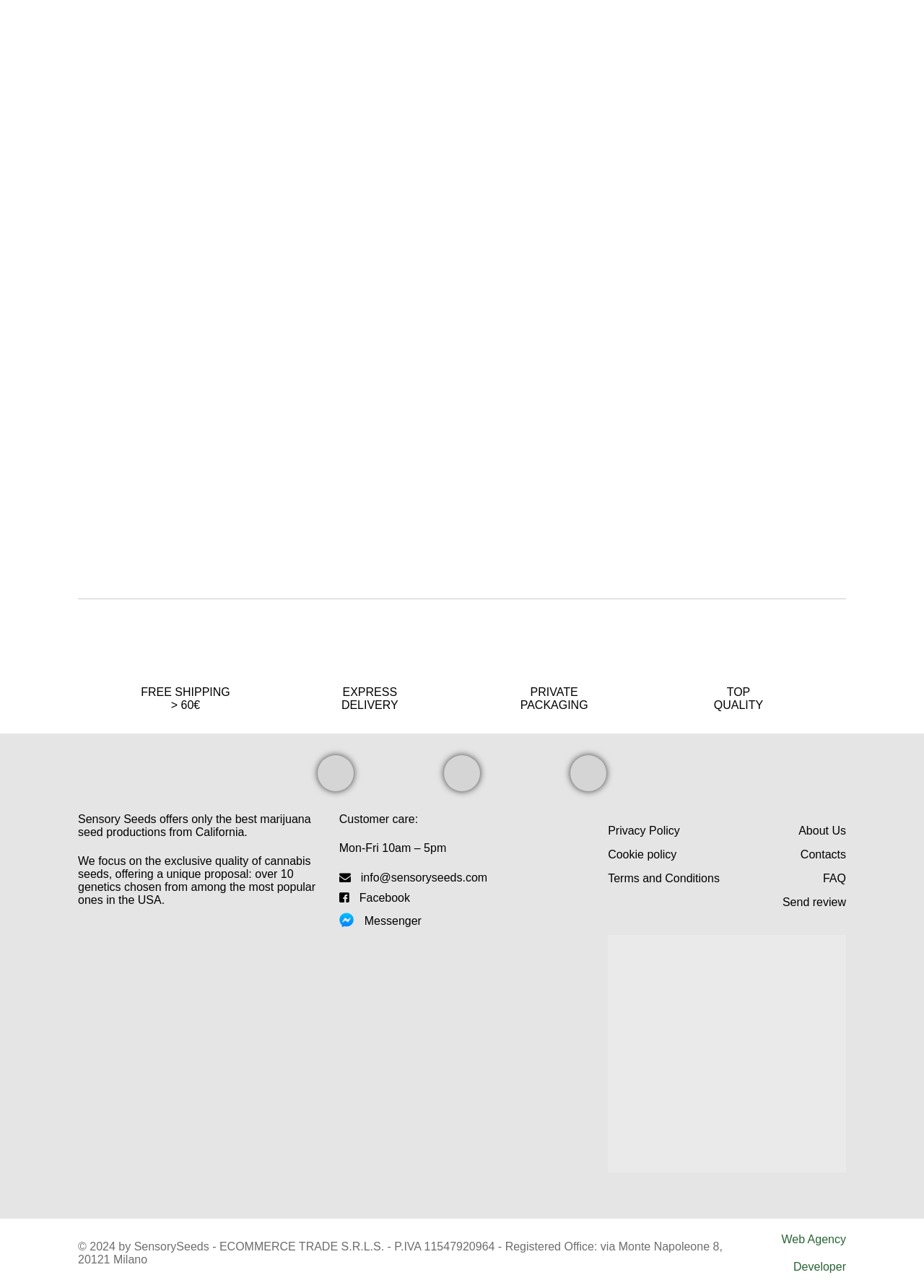Please determine the bounding box coordinates of the element to click on in order to accomplish the following task: "Click on the youtube link". Ensure the coordinates are four float numbers ranging from 0 to 1, i.e., [left, top, right, bottom].

[0.344, 0.586, 0.383, 0.614]